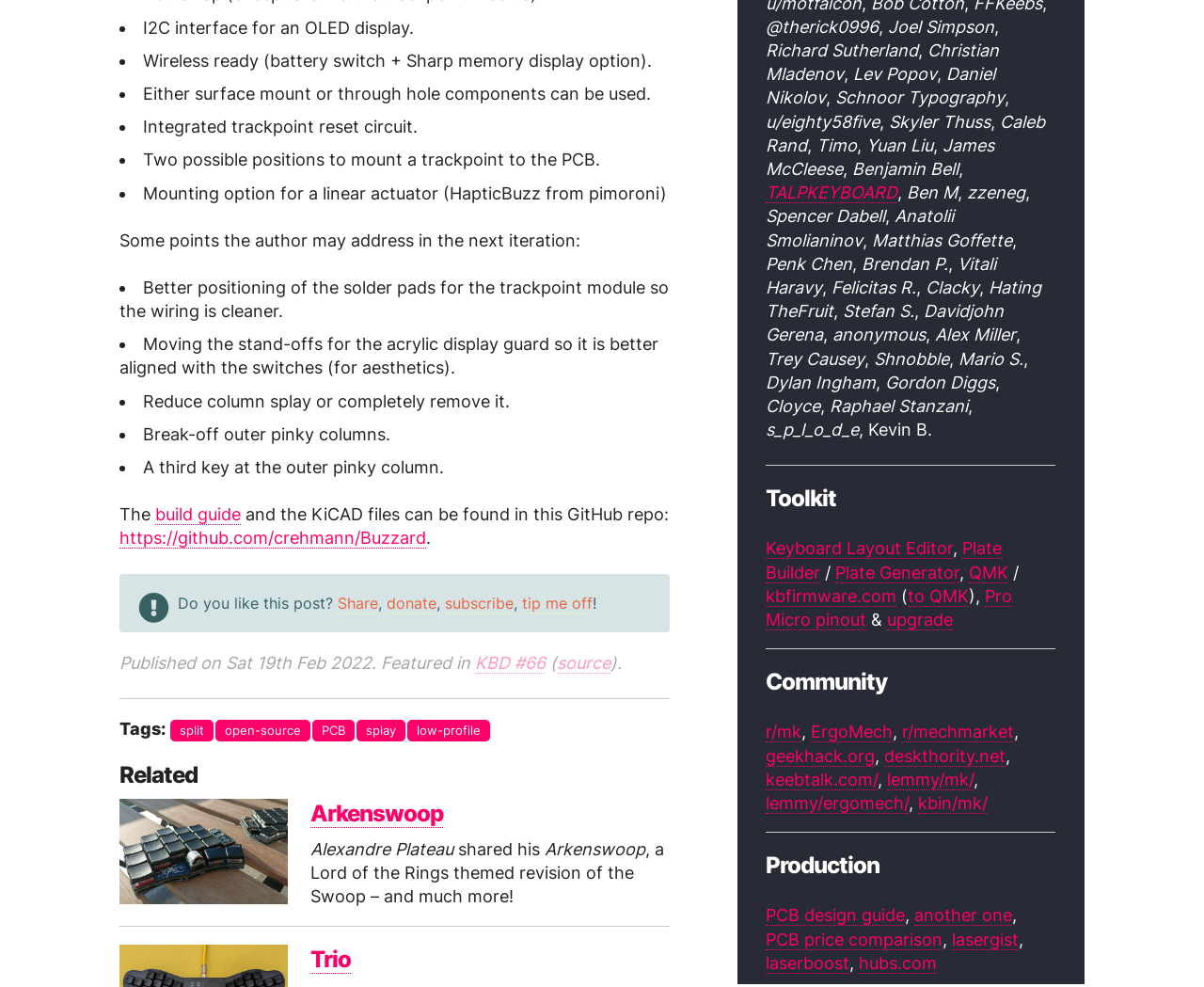What is the author planning to improve in the next iteration?
Use the information from the screenshot to give a comprehensive response to the question.

The webpage lists 'Better positioning of the solder pads for the trackpoint module so the wiring is cleaner' as one of the points the author may address in the next iteration, indicating that the author plans to improve the positioning of solder pads.